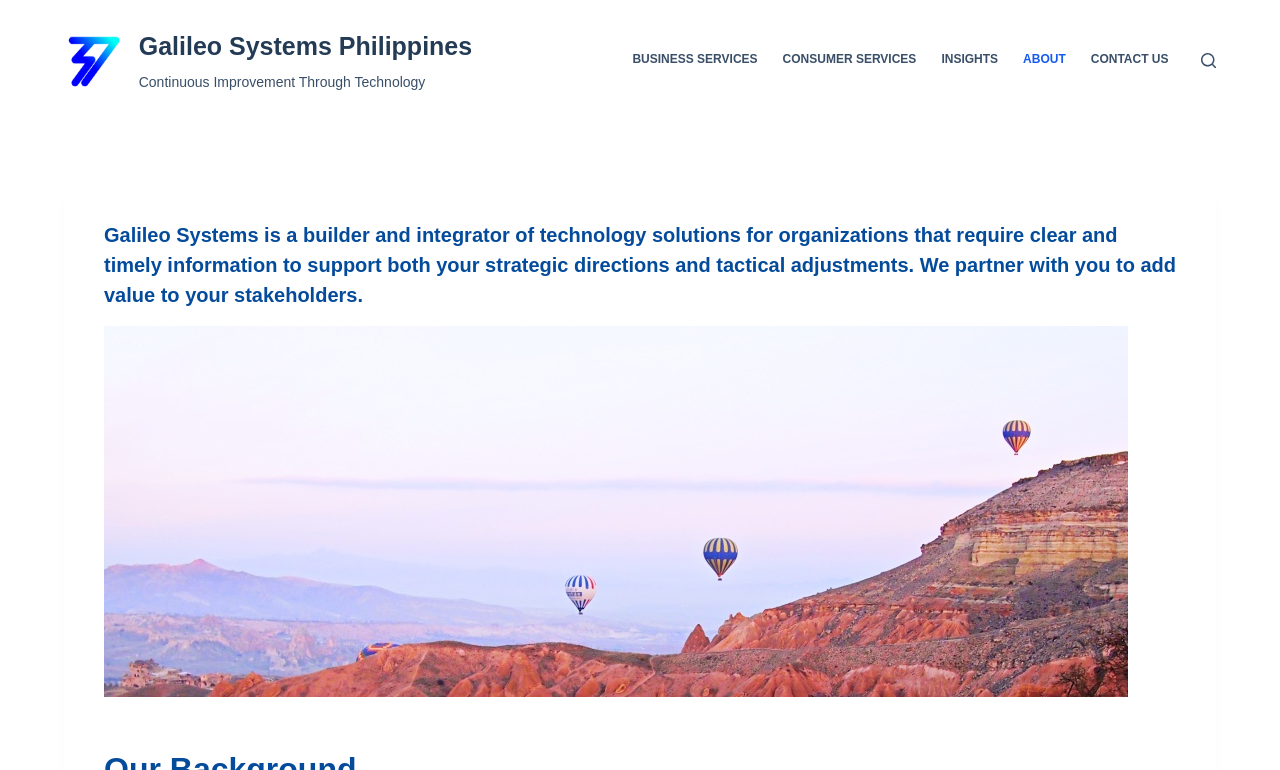Locate the bounding box coordinates of the element's region that should be clicked to carry out the following instruction: "learn about the company". The coordinates need to be four float numbers between 0 and 1, i.e., [left, top, right, bottom].

[0.081, 0.286, 0.919, 0.403]